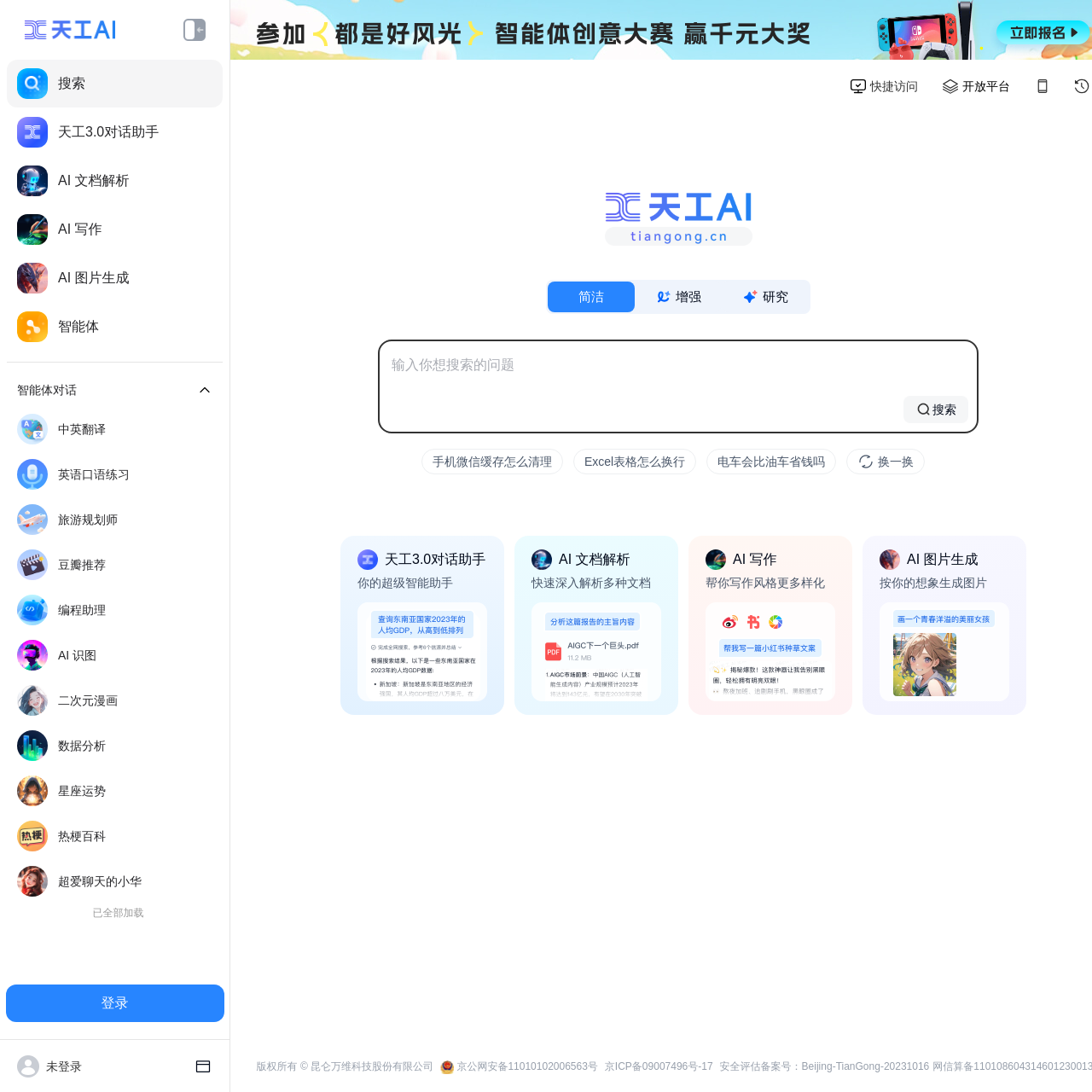Please mark the clickable region by giving the bounding box coordinates needed to complete this instruction: "Chat with the AI assistant".

[0.006, 0.099, 0.204, 0.143]